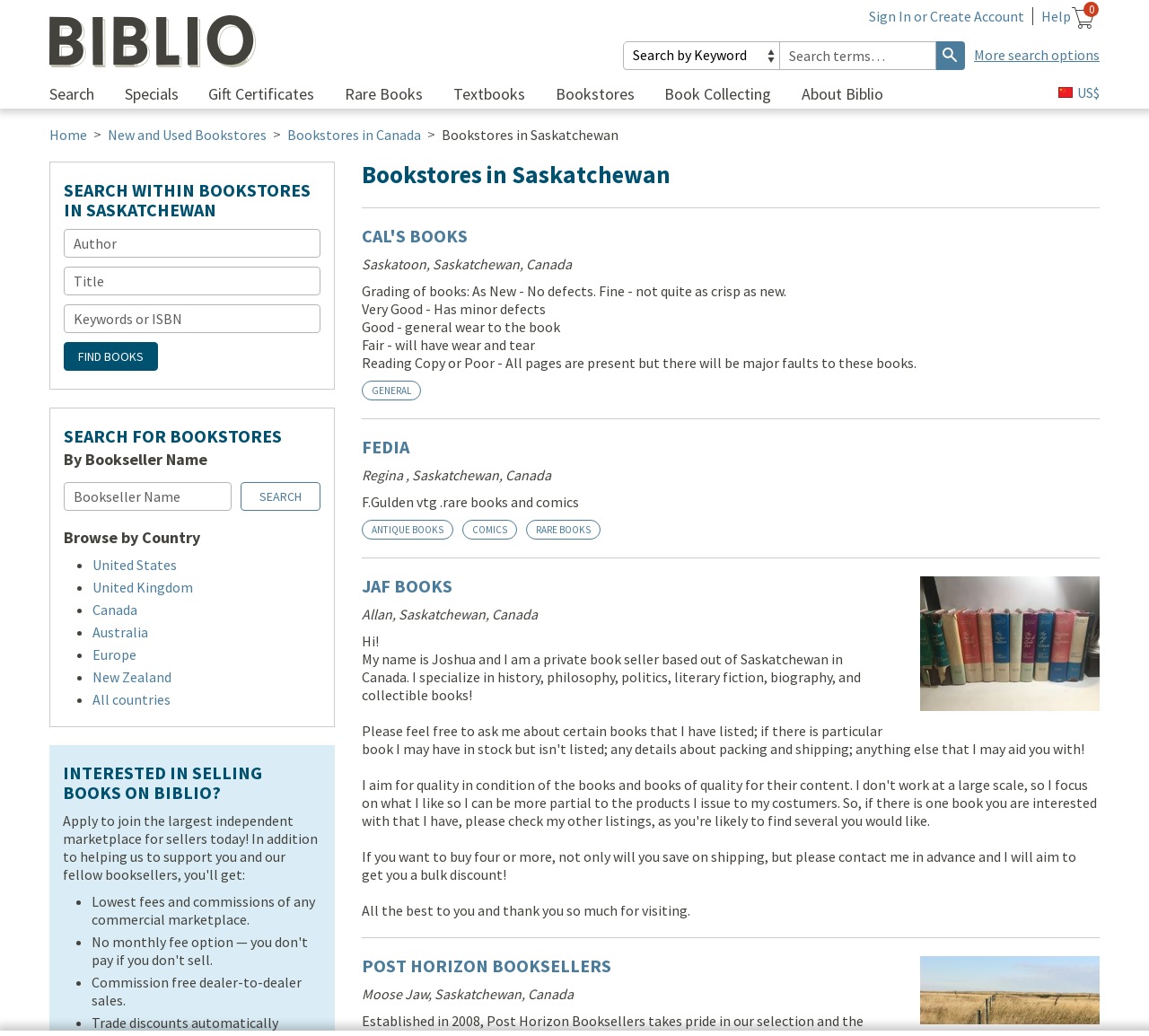Please reply with a single word or brief phrase to the question: 
How many bookstores are listed on this page?

4